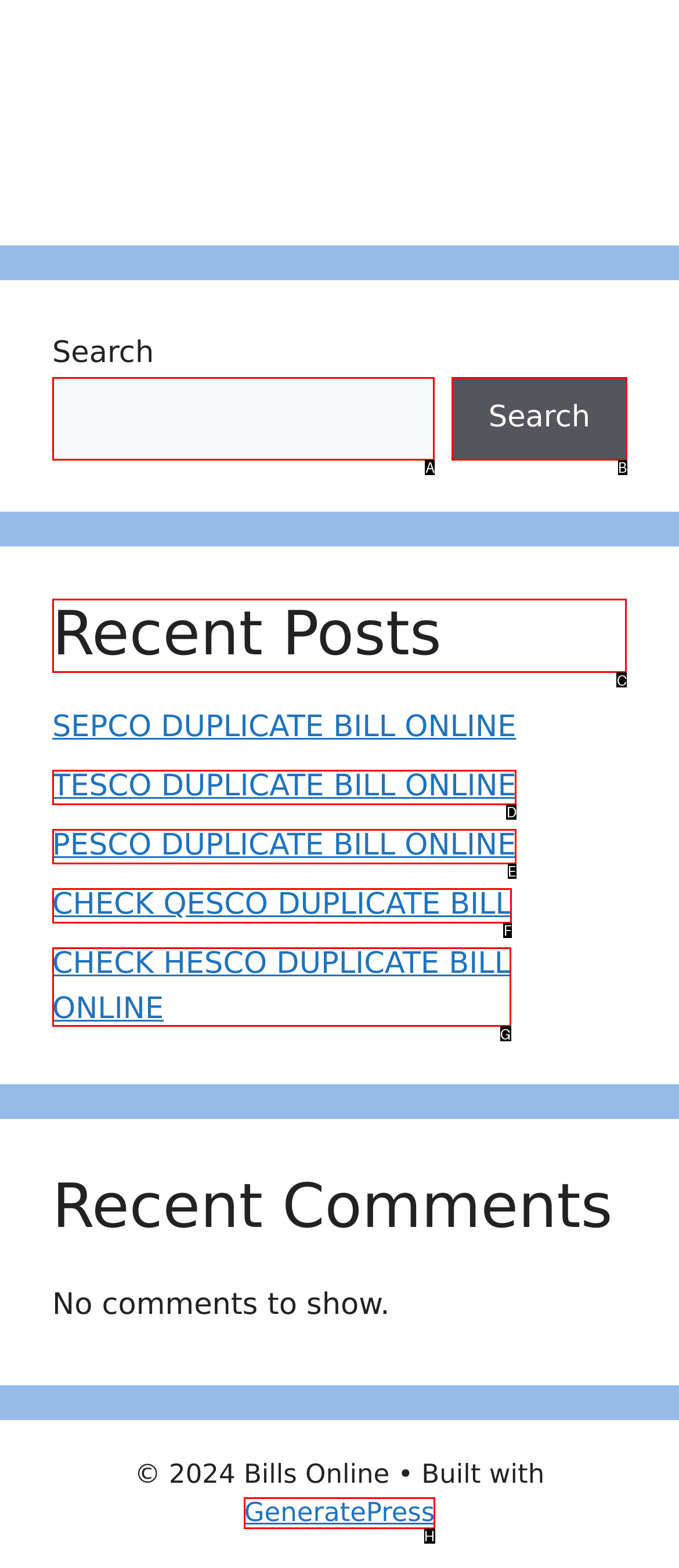Select the letter of the UI element that matches this task: check recent posts
Provide the answer as the letter of the correct choice.

C